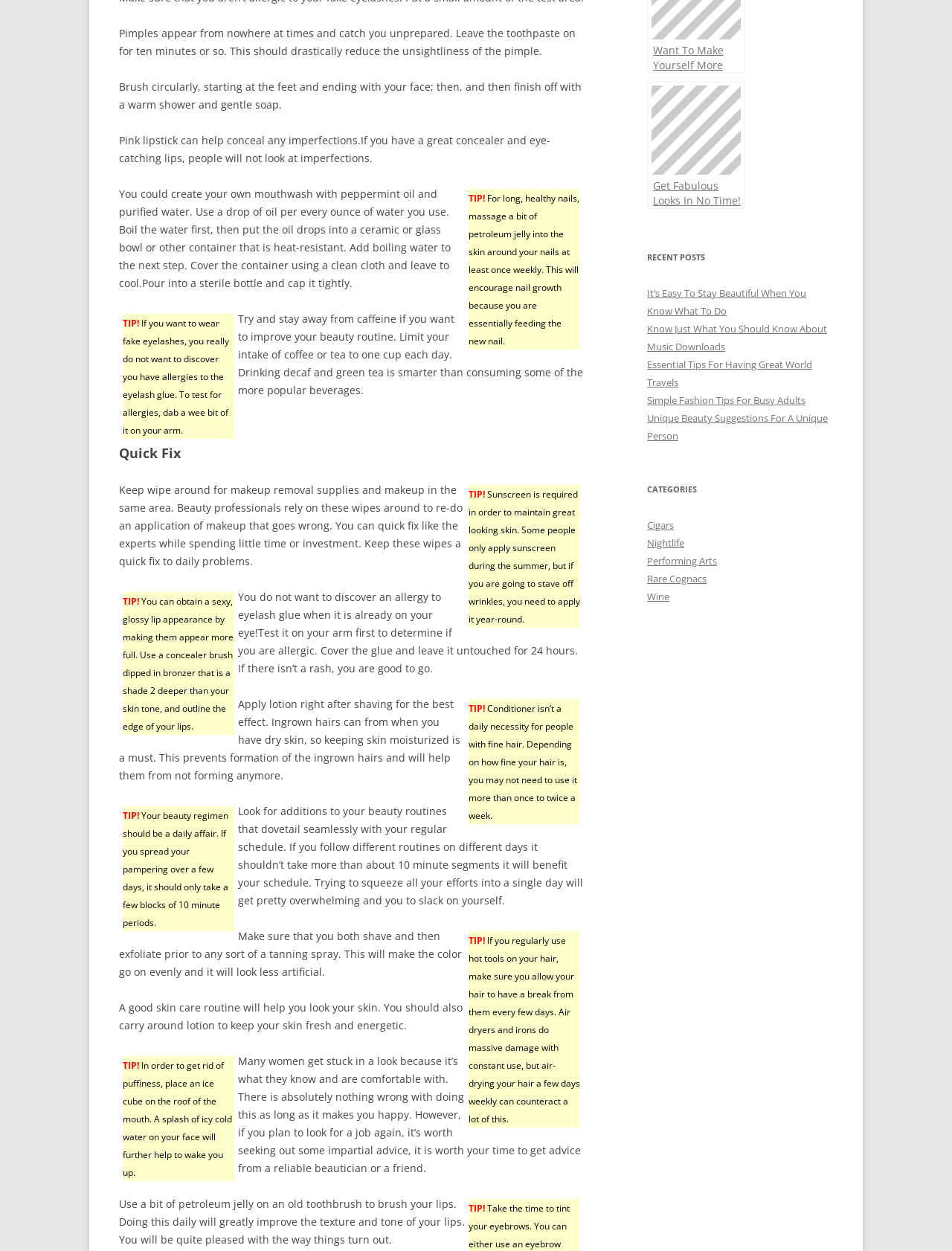Calculate the bounding box coordinates for the UI element based on the following description: "Nightlife". Ensure the coordinates are four float numbers between 0 and 1, i.e., [left, top, right, bottom].

[0.68, 0.429, 0.719, 0.44]